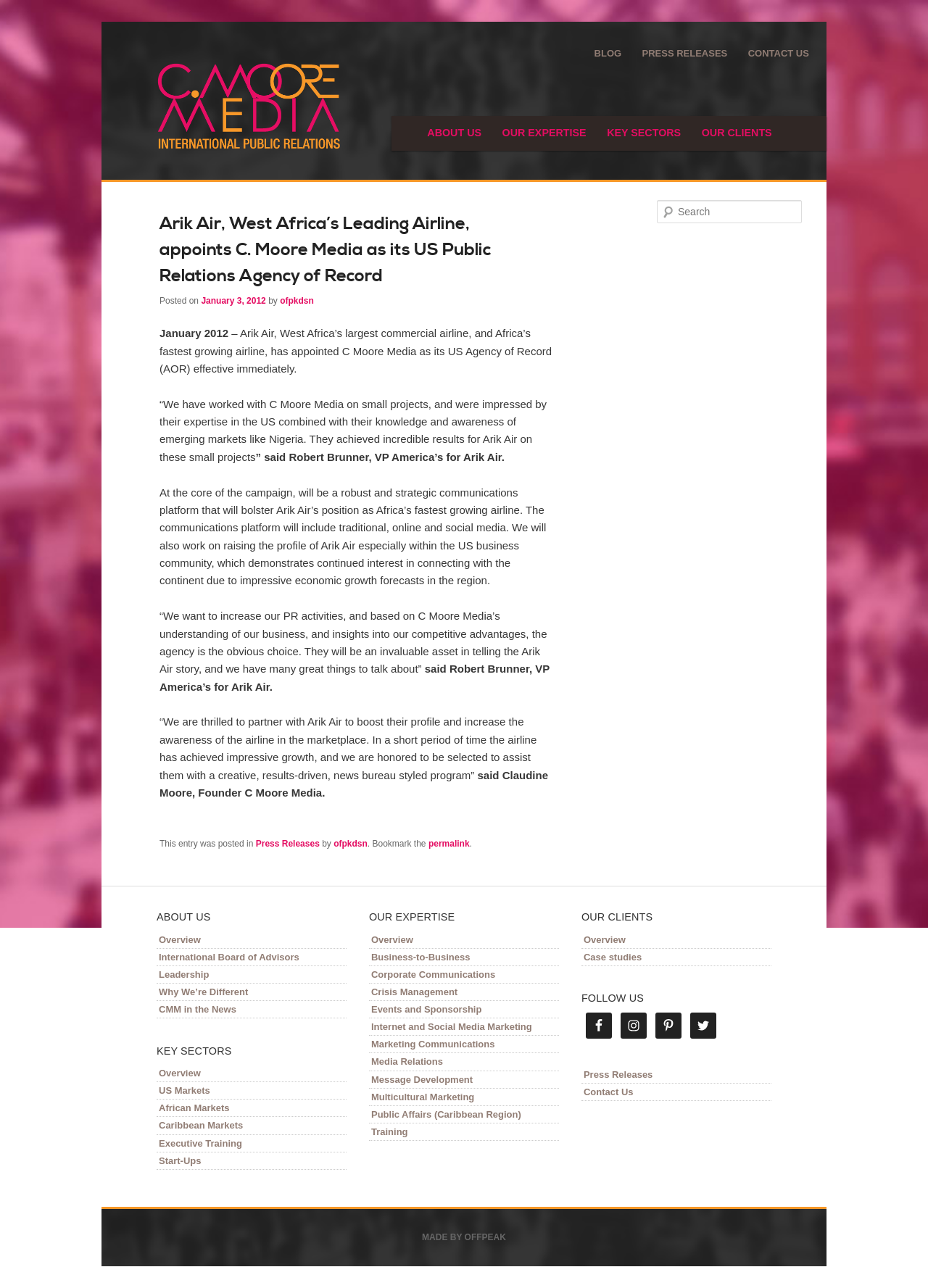Provide an in-depth description of the elements and layout of the webpage.

The webpage is a blog post from C. Moore Media, a public relations agency. At the top of the page, there is a heading "YourBlogName.com" with a link and an image. Below this, there are three links: "BLOG", "PRESS RELEASES", and "CONTACT US". 

To the left of these links, there is a main menu with links to "ABOUT US", "OUR EXPERTISE", "KEY SECTORS", and "OUR CLIENTS". 

The main content of the page is an article about Arik Air, a West African airline, appointing C. Moore Media as its US Public Relations Agency of Record. The article is divided into several paragraphs, with headings and static text. There are also links to "January 3, 2012" and "ofpkdsn" within the article.

At the bottom of the page, there is a footer section with a link to "Press Releases" and a permalink. To the right of the footer, there is a search box with a label "Search" and a textbox.

On the right side of the page, there are three columns of links. The first column has links to "ABOUT US", including "Overview", "International Board of Advisors", and "Leadership". The second column has links to "OUR EXPERTISE", including "Overview", "Business-to-Business", and "Corporate Communications". The third column has links to "OUR CLIENTS", including "Overview" and "Case studies", as well as links to follow C. Moore Media on Facebook and Instagram.